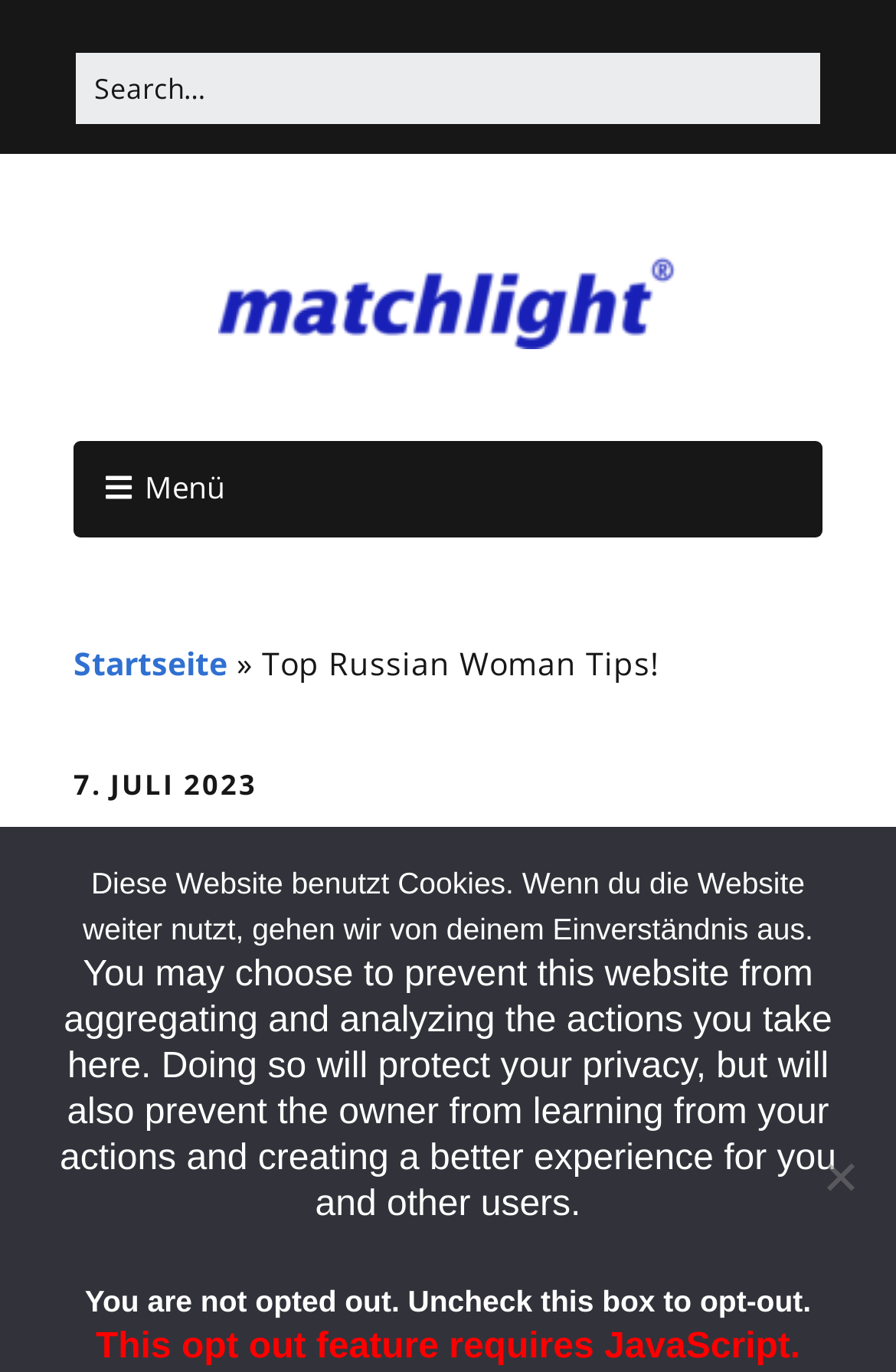What is the main topic of the webpage?
Refer to the screenshot and answer in one word or phrase.

Russian Woman Tips